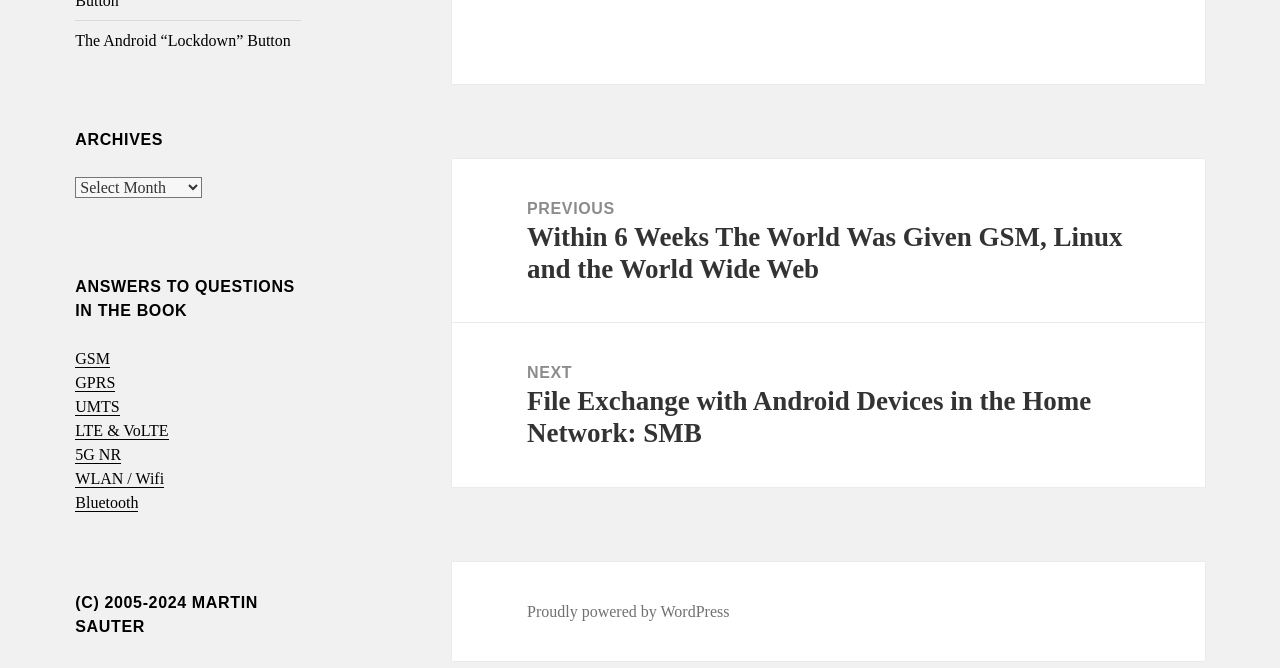Point out the bounding box coordinates of the section to click in order to follow this instruction: "Check the website's copyright information".

[0.059, 0.884, 0.235, 0.956]